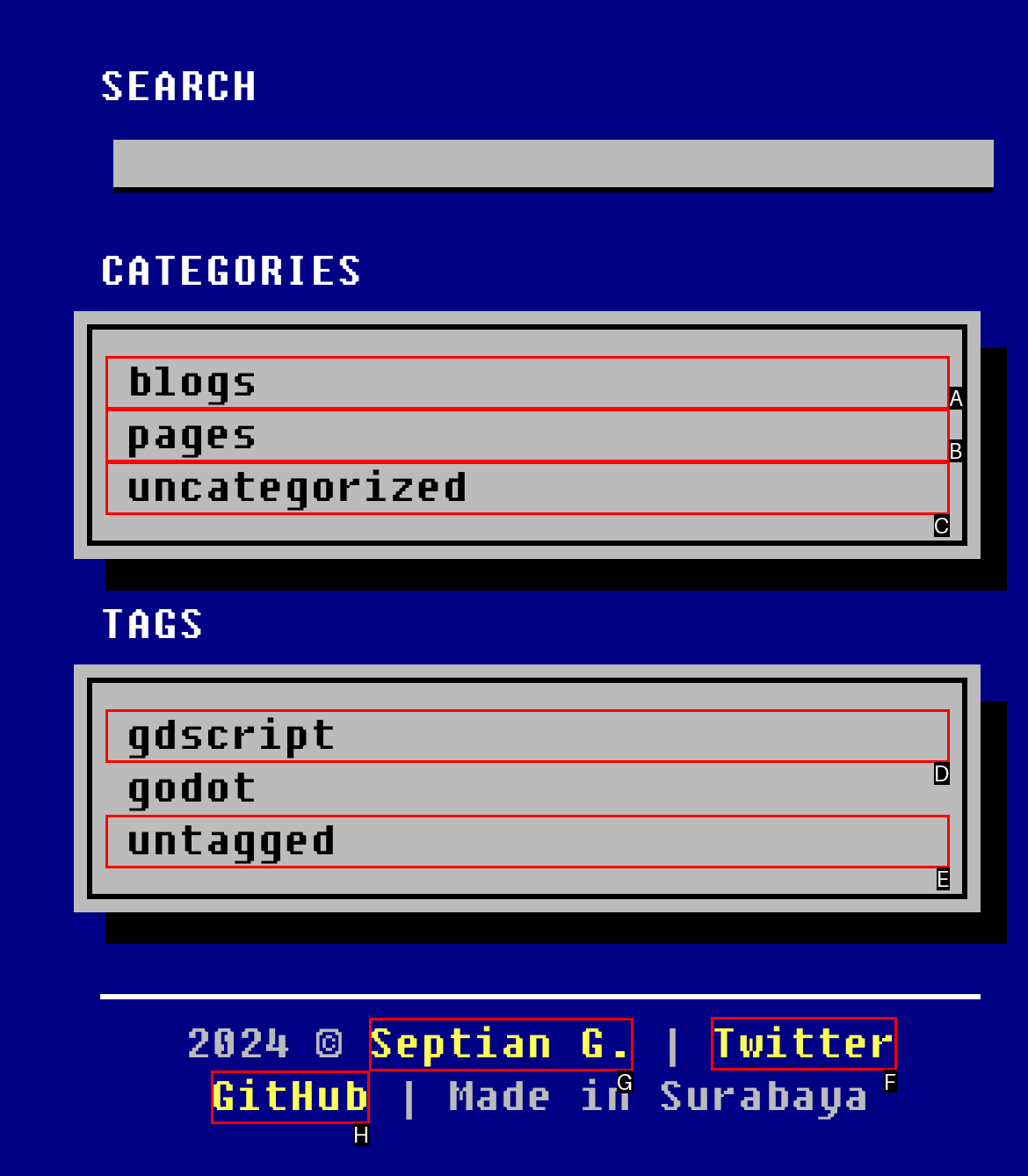Identify the correct UI element to click on to achieve the following task: follow Septian G. on Twitter Respond with the corresponding letter from the given choices.

F